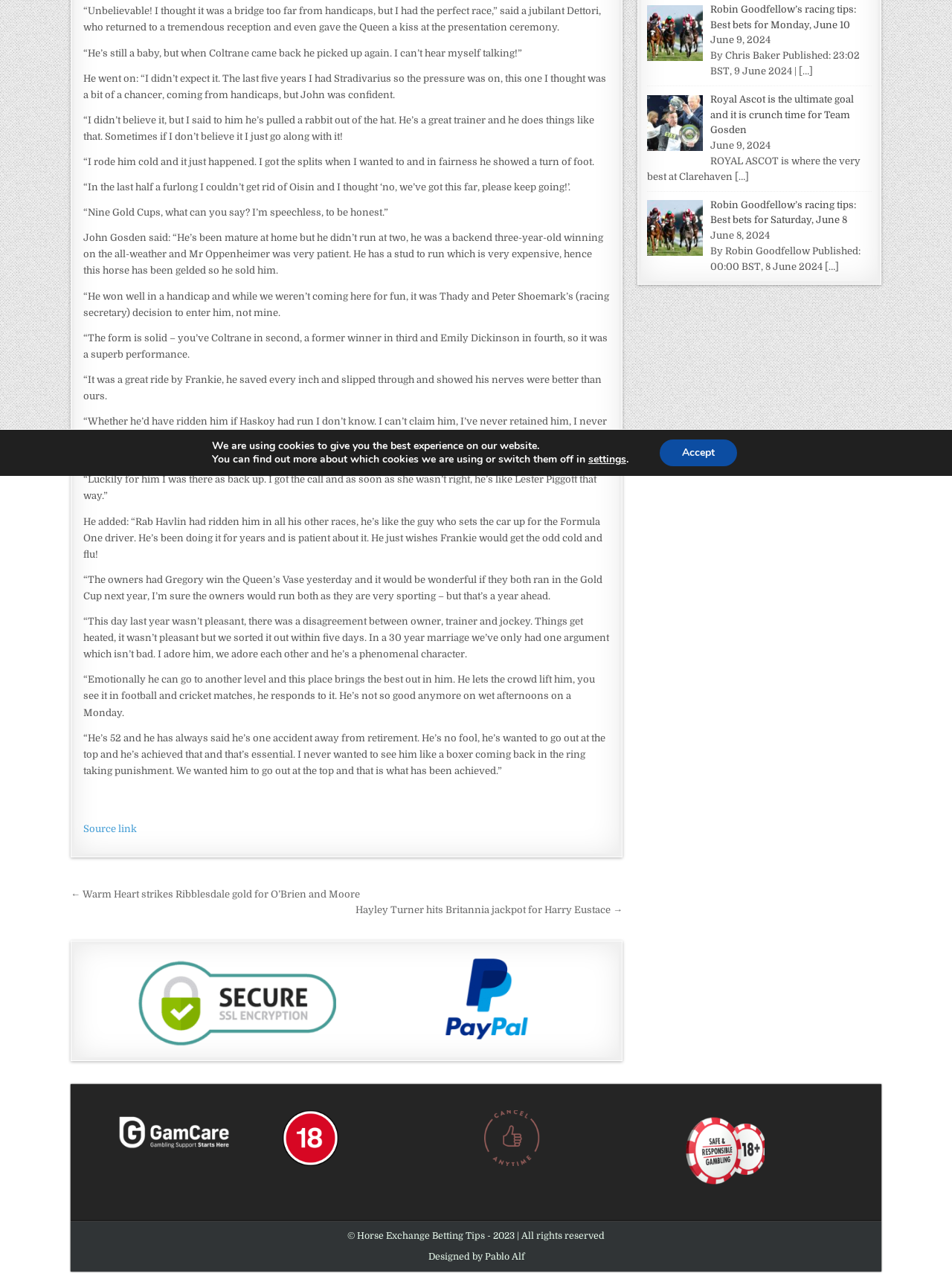Using the webpage screenshot, find the UI element described by Designed by Pablo Alf. Provide the bounding box coordinates in the format (top-left x, top-left y, bottom-right x, bottom-right y), ensuring all values are floating point numbers between 0 and 1.

[0.45, 0.979, 0.55, 0.987]